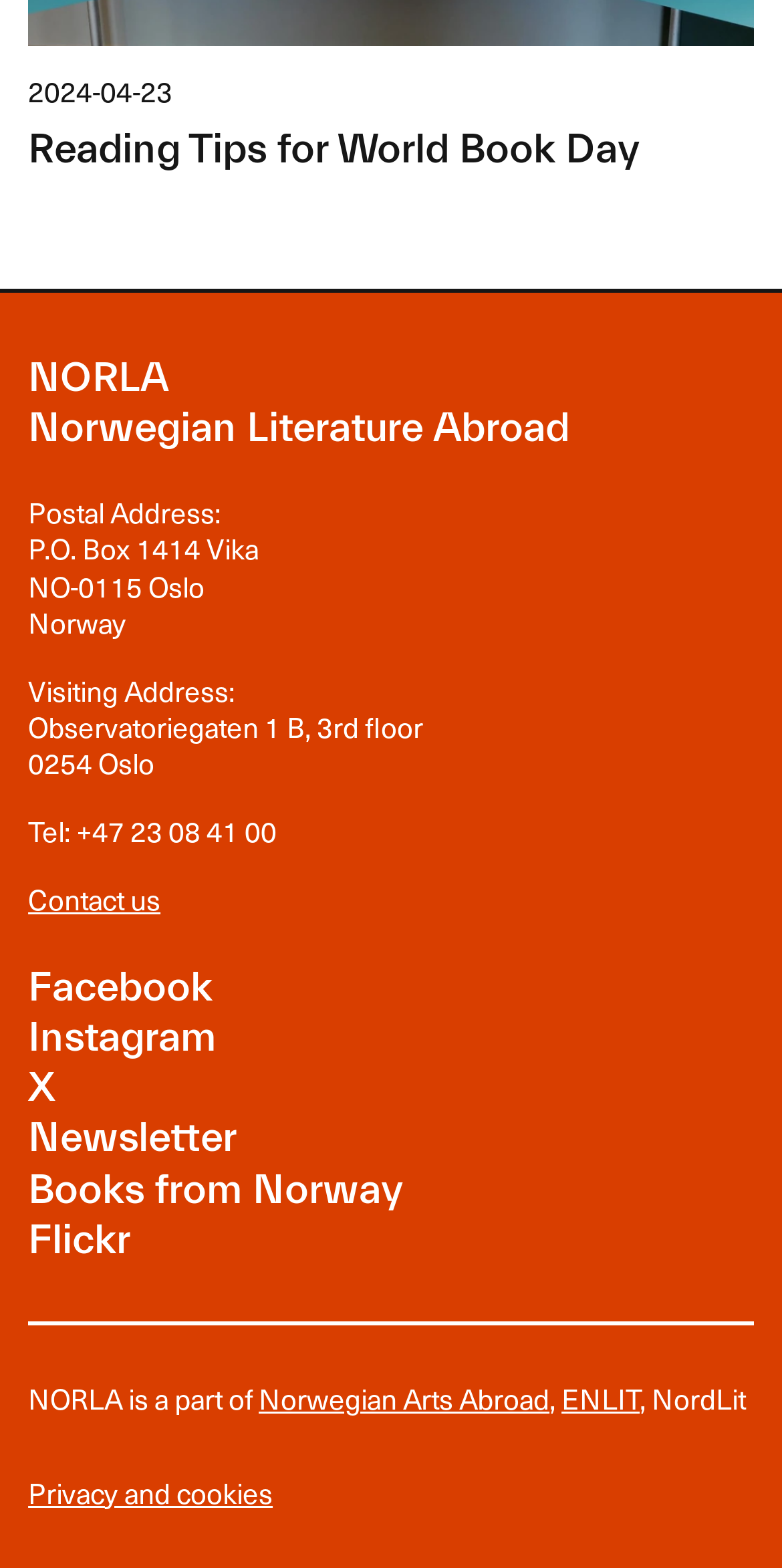Indicate the bounding box coordinates of the element that must be clicked to execute the instruction: "Contact & Support". The coordinates should be given as four float numbers between 0 and 1, i.e., [left, top, right, bottom].

None